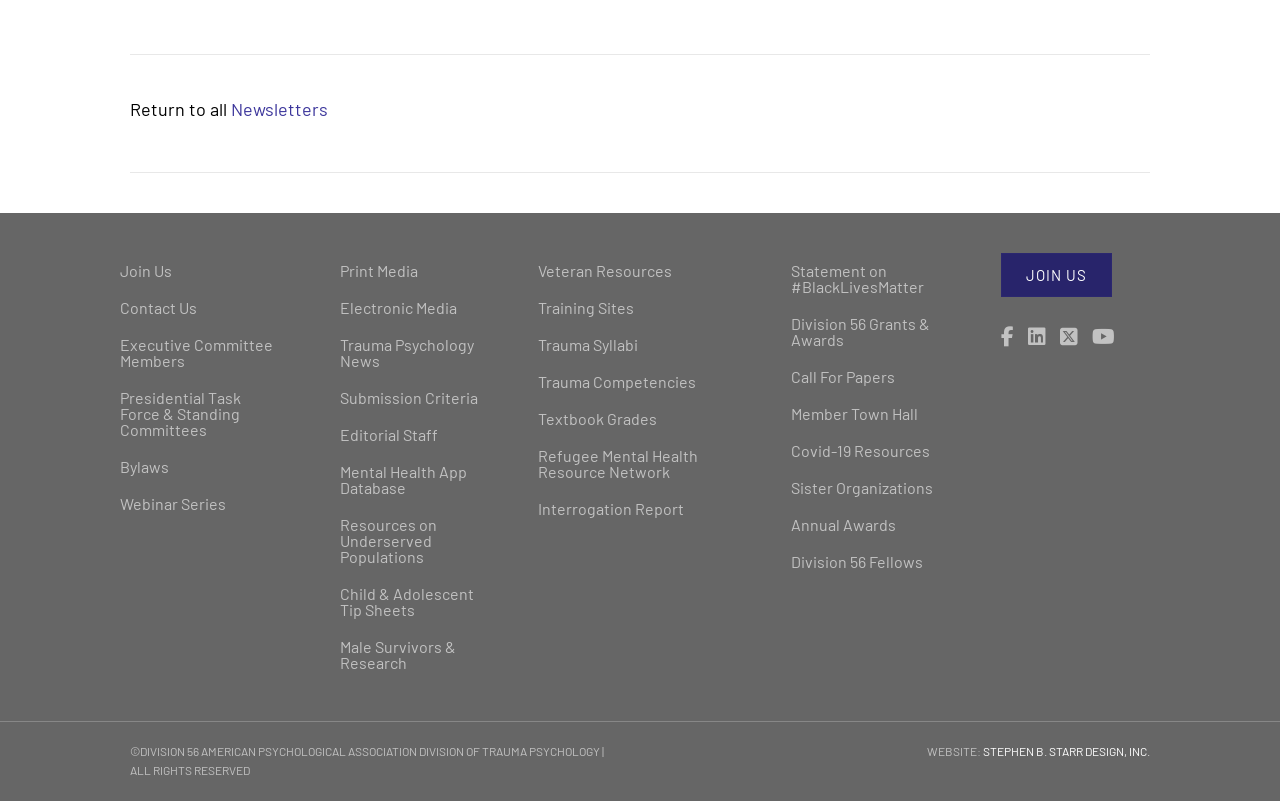Who designed the webpage?
Kindly answer the question with as much detail as you can.

The webpage's design credits can be found at the bottom of the page, which states 'WEBSITE: STEPHEN B. STARR DESIGN, INC.' This suggests that the webpage was designed by STEPHEN B. STARR DESIGN, INC.